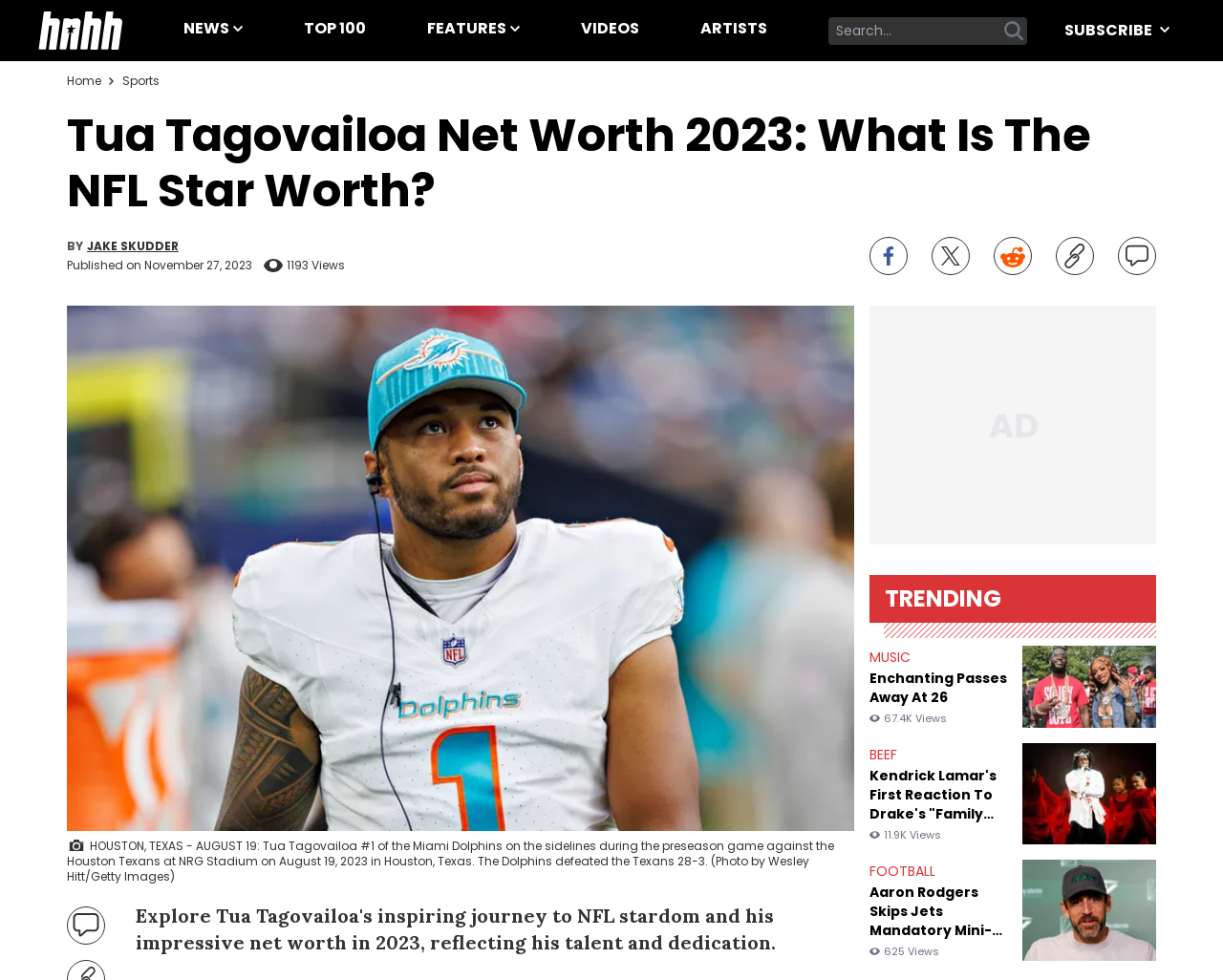Please provide a detailed answer to the question below based on the screenshot: 
What is the name of the author of the article?

The author's name is mentioned below the title, which shows 'BY JAKE SKUDDER'.